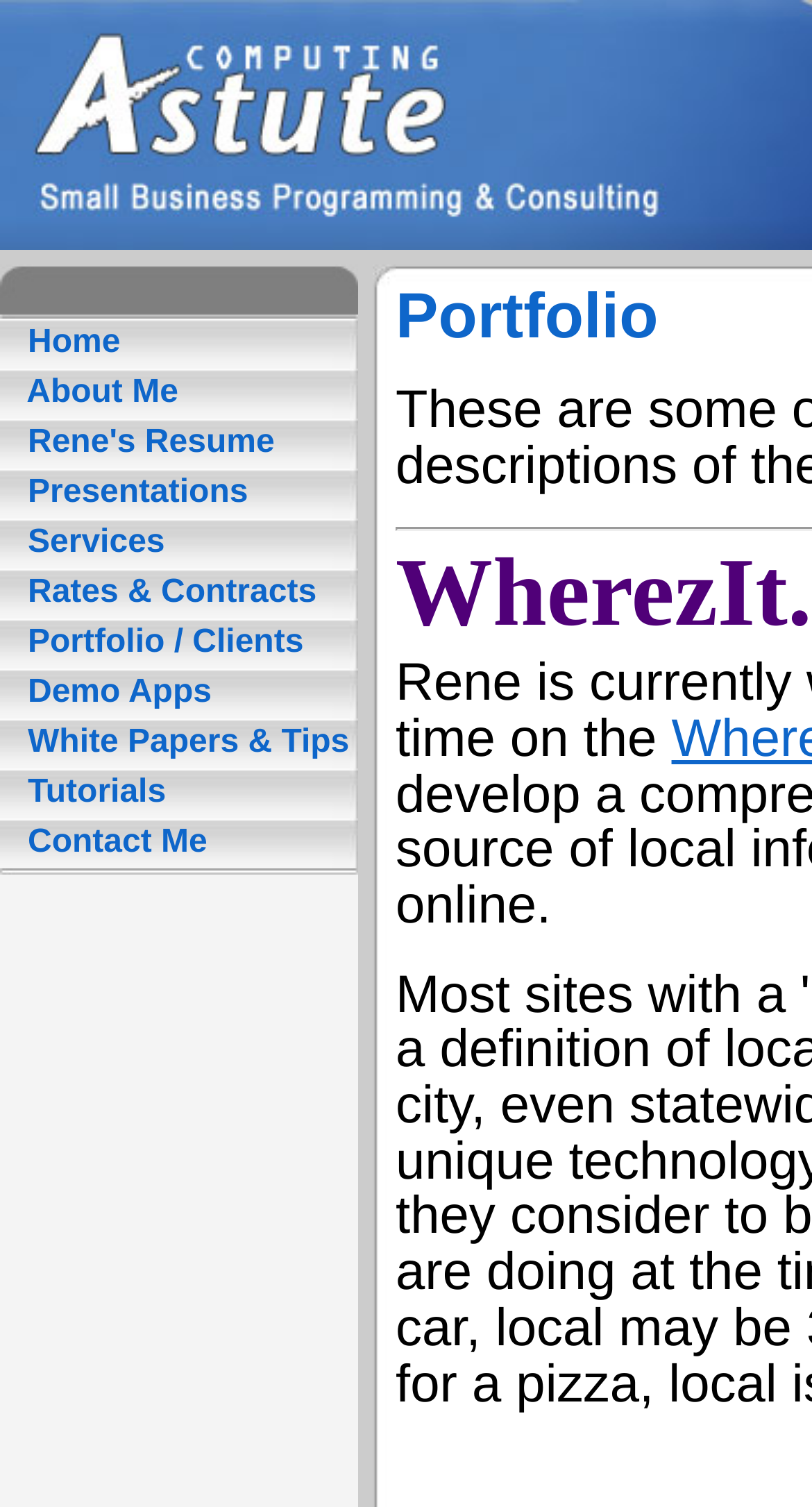Determine the bounding box for the HTML element described here: "White Papers & Tips". The coordinates should be given as [left, top, right, bottom] with each number being a float between 0 and 1.

[0.023, 0.48, 0.43, 0.504]